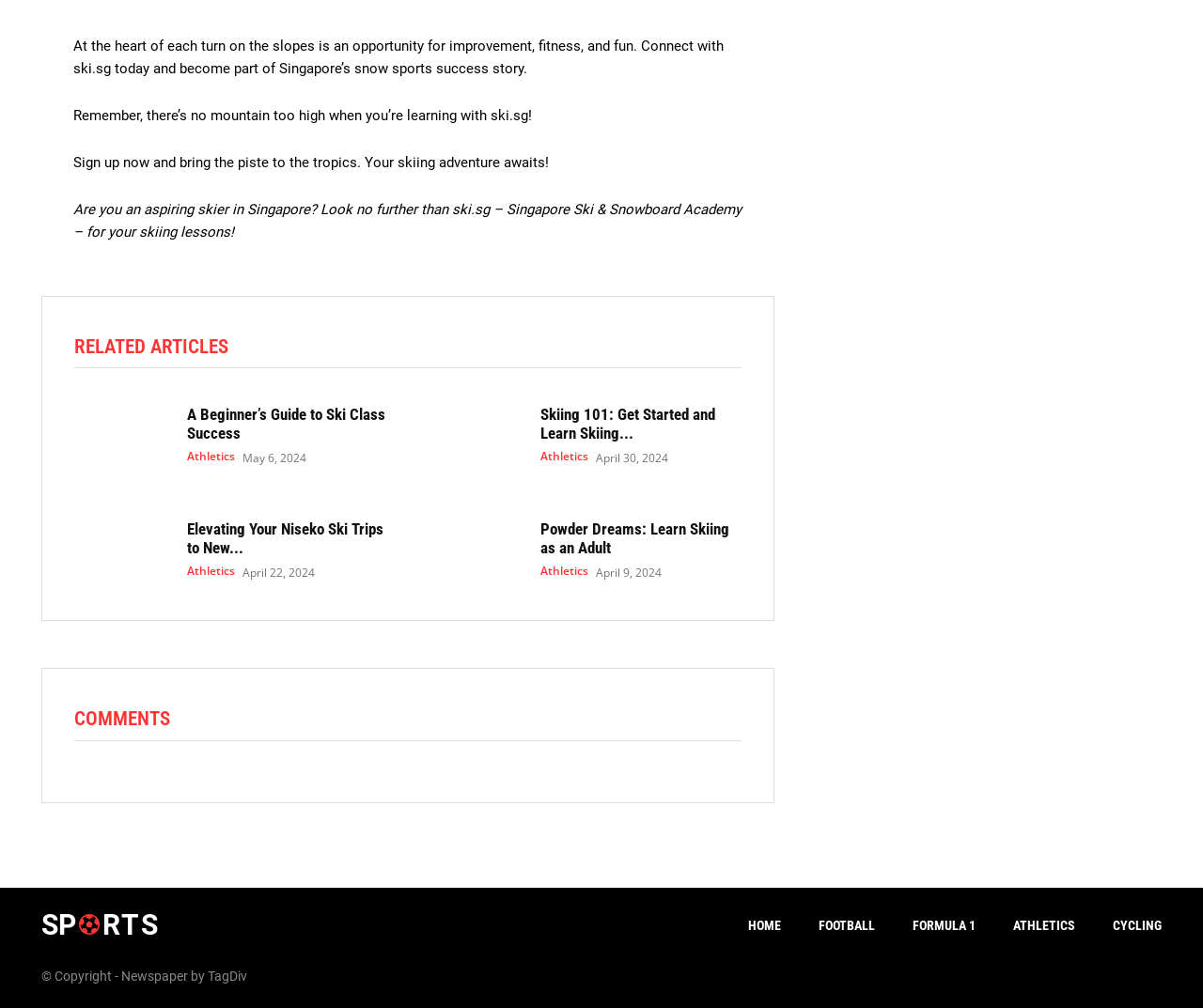What is the purpose of the 'Sign up now' call-to-action?
Refer to the image and respond with a one-word or short-phrase answer.

To join ski.sg